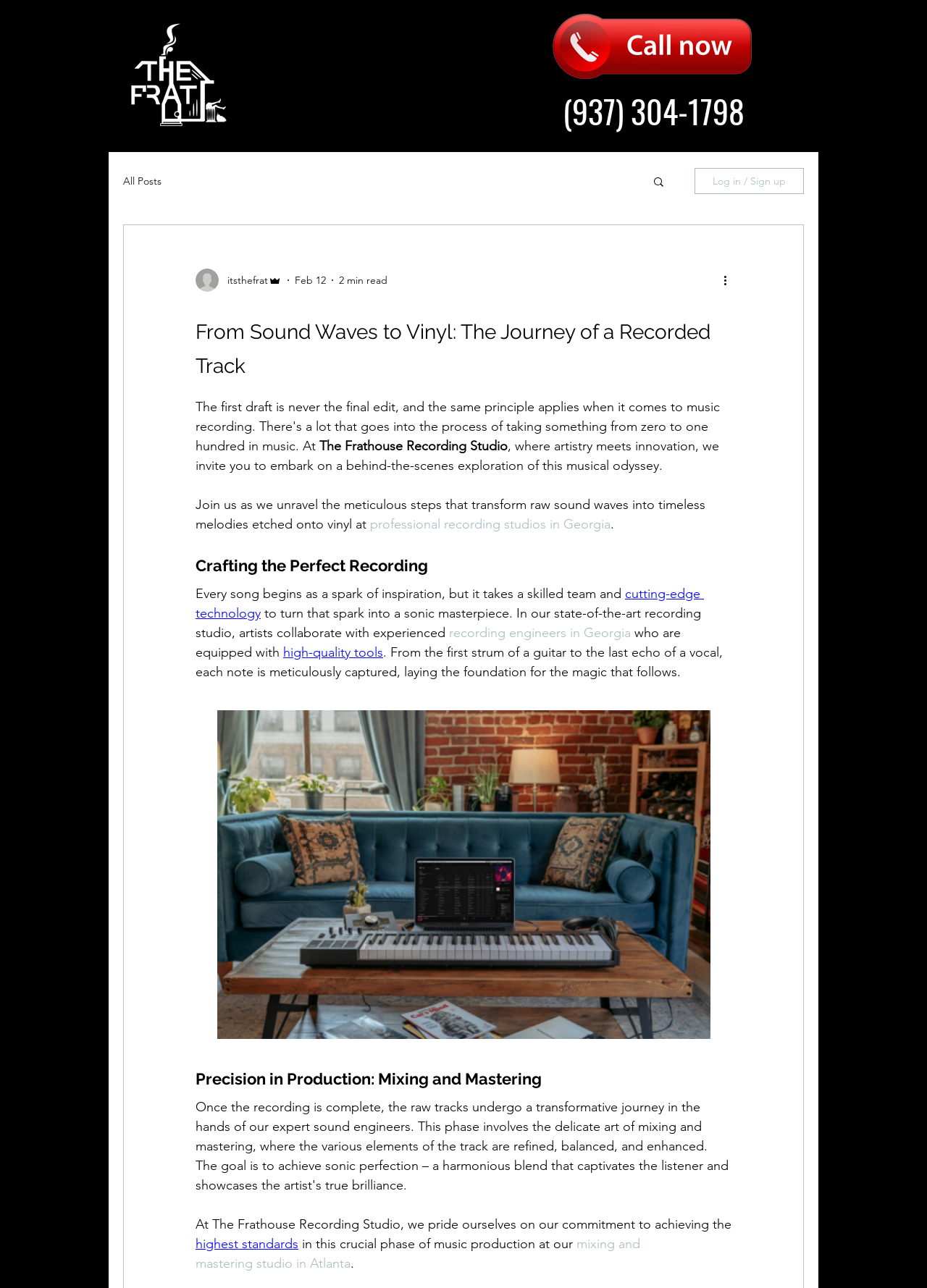Identify the bounding box for the given UI element using the description provided. Coordinates should be in the format (top-left x, top-left y, bottom-right x, bottom-right y) and must be between 0 and 1. Here is the description: cutting-edge technology

[0.211, 0.455, 0.759, 0.482]